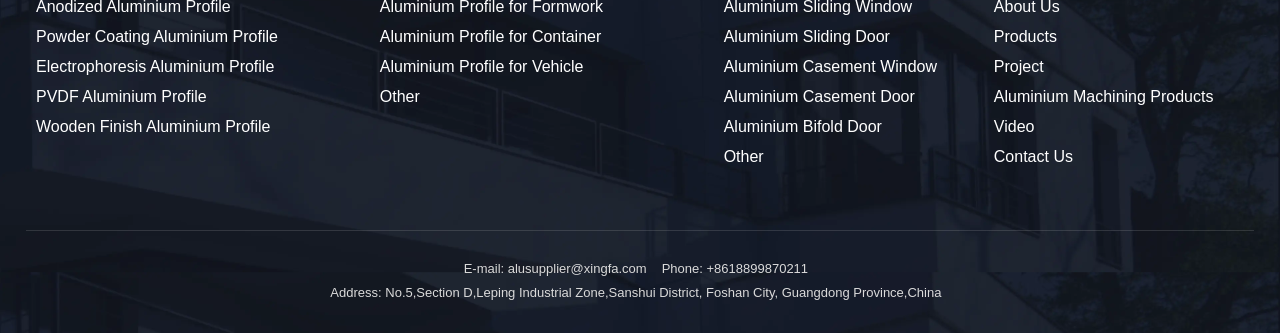Please identify the bounding box coordinates of the element's region that should be clicked to execute the following instruction: "Contact Us". The bounding box coordinates must be four float numbers between 0 and 1, i.e., [left, top, right, bottom].

[0.776, 0.426, 0.972, 0.516]